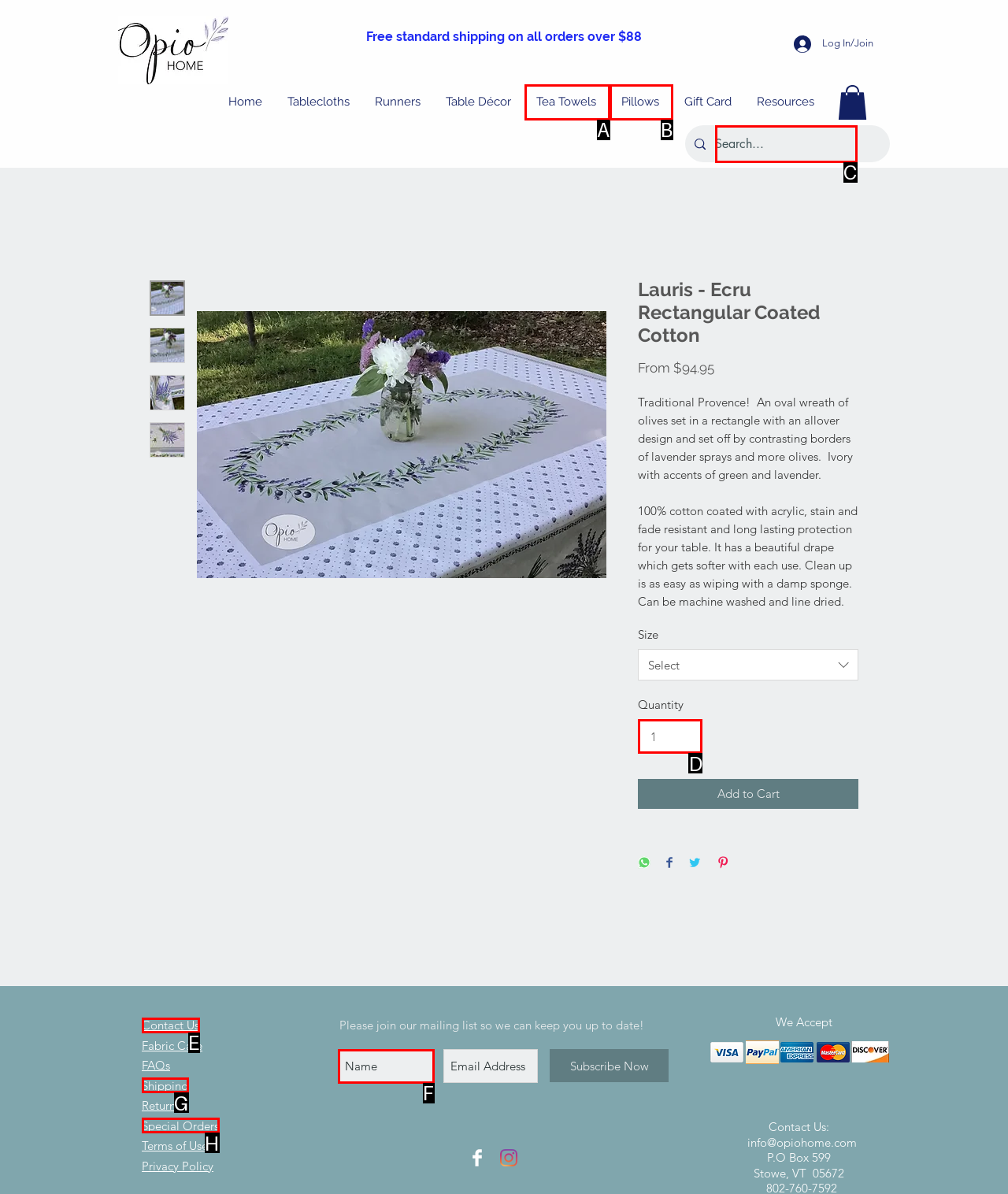Which lettered option should I select to achieve the task: Search for a product according to the highlighted elements in the screenshot?

C